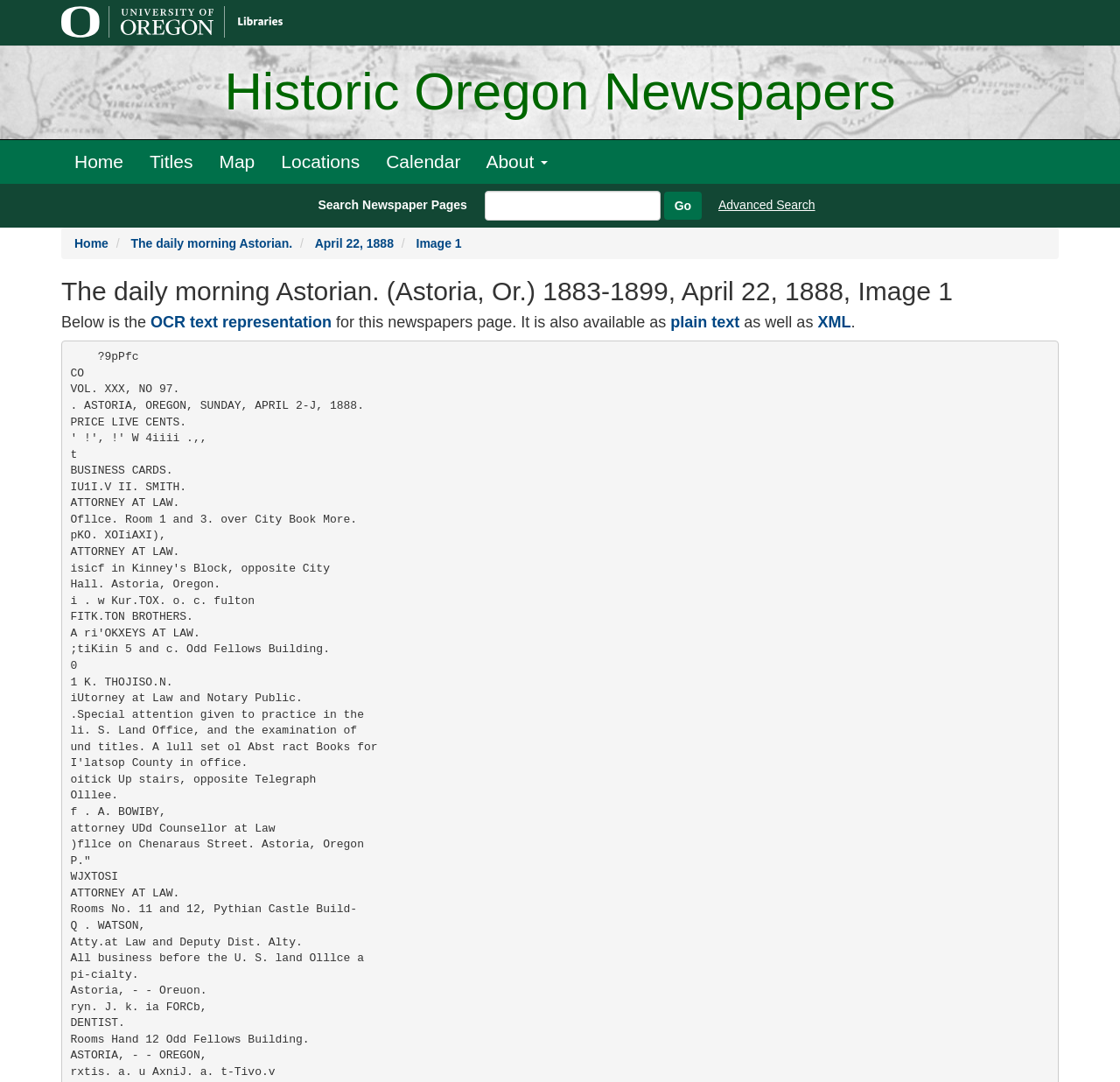Locate the bounding box coordinates of the segment that needs to be clicked to meet this instruction: "Search Newspaper Pages".

[0.272, 0.176, 0.638, 0.204]